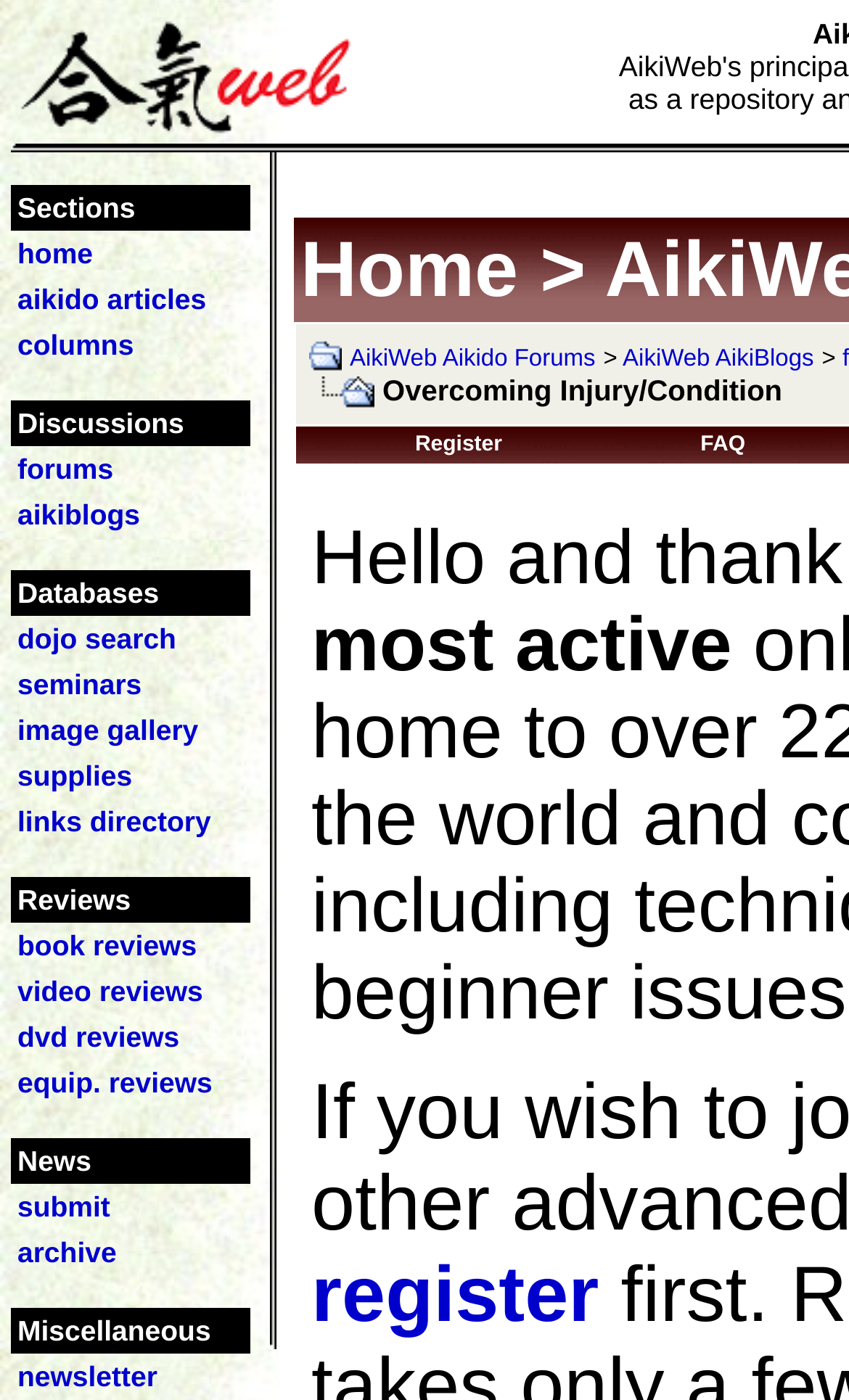What is the purpose of the 'Reviews' section?
Examine the screenshot and reply with a single word or phrase.

Read reviews